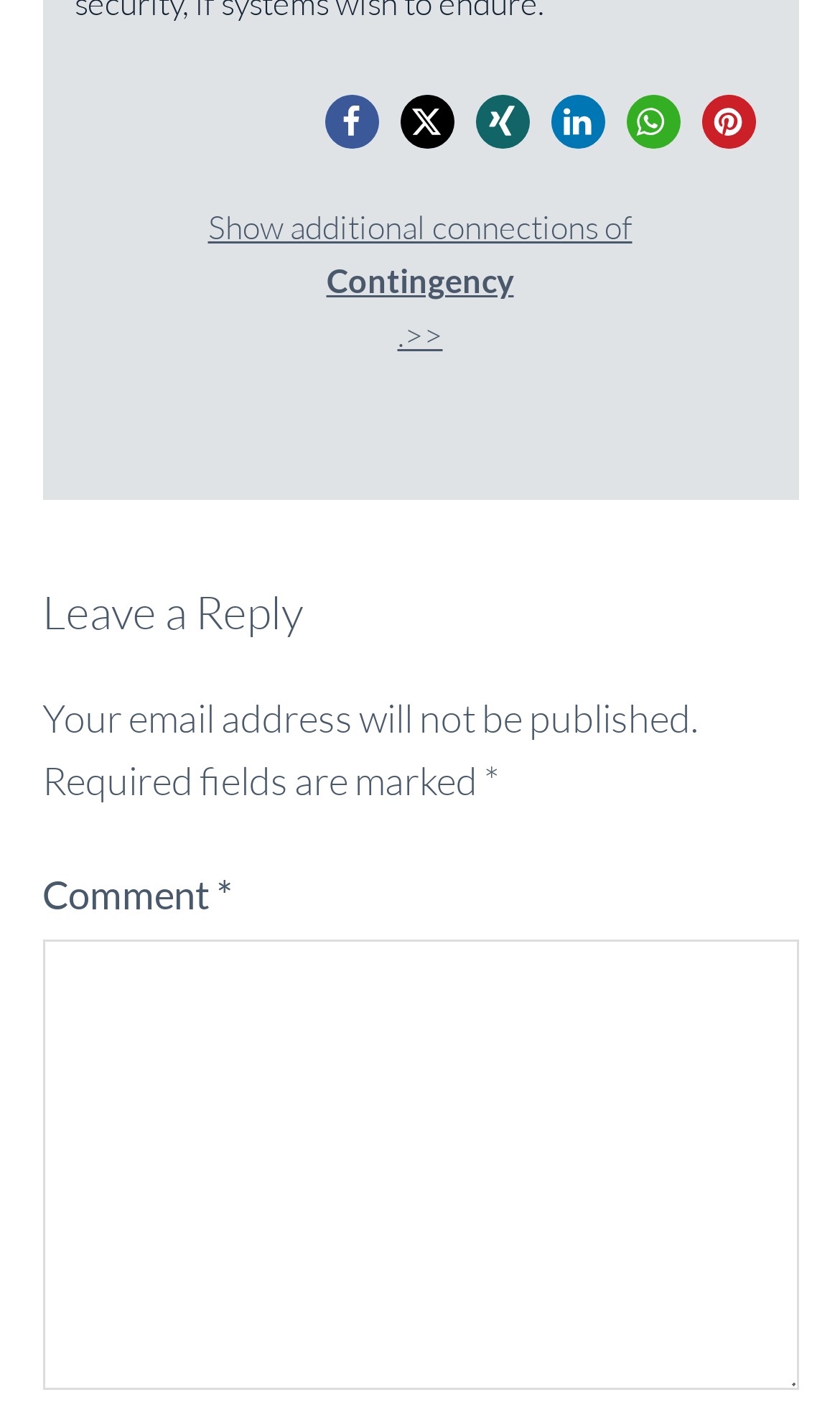Predict the bounding box coordinates of the area that should be clicked to accomplish the following instruction: "Write a comment". The bounding box coordinates should consist of four float numbers between 0 and 1, i.e., [left, top, right, bottom].

[0.05, 0.668, 0.95, 0.989]